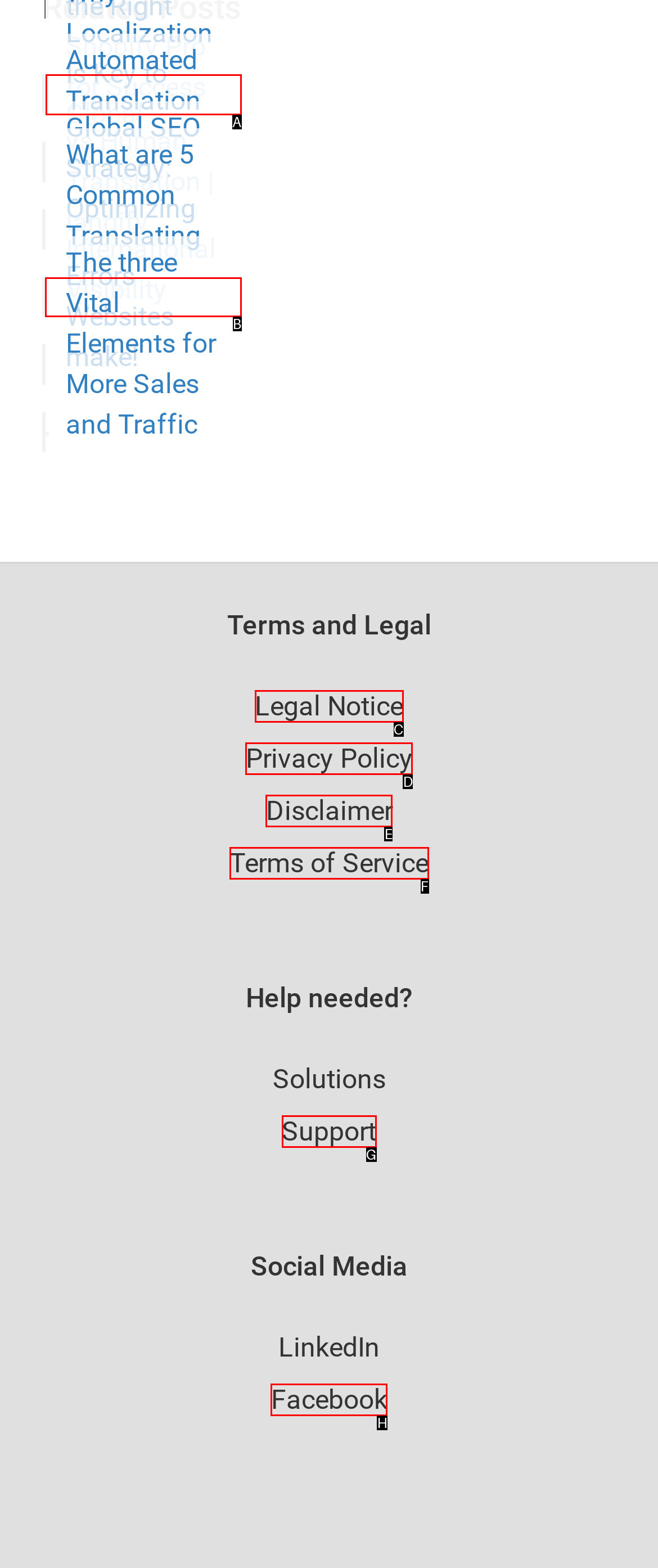Which lettered option should be clicked to perform the following task: View the global SEO strategy
Respond with the letter of the appropriate option.

B